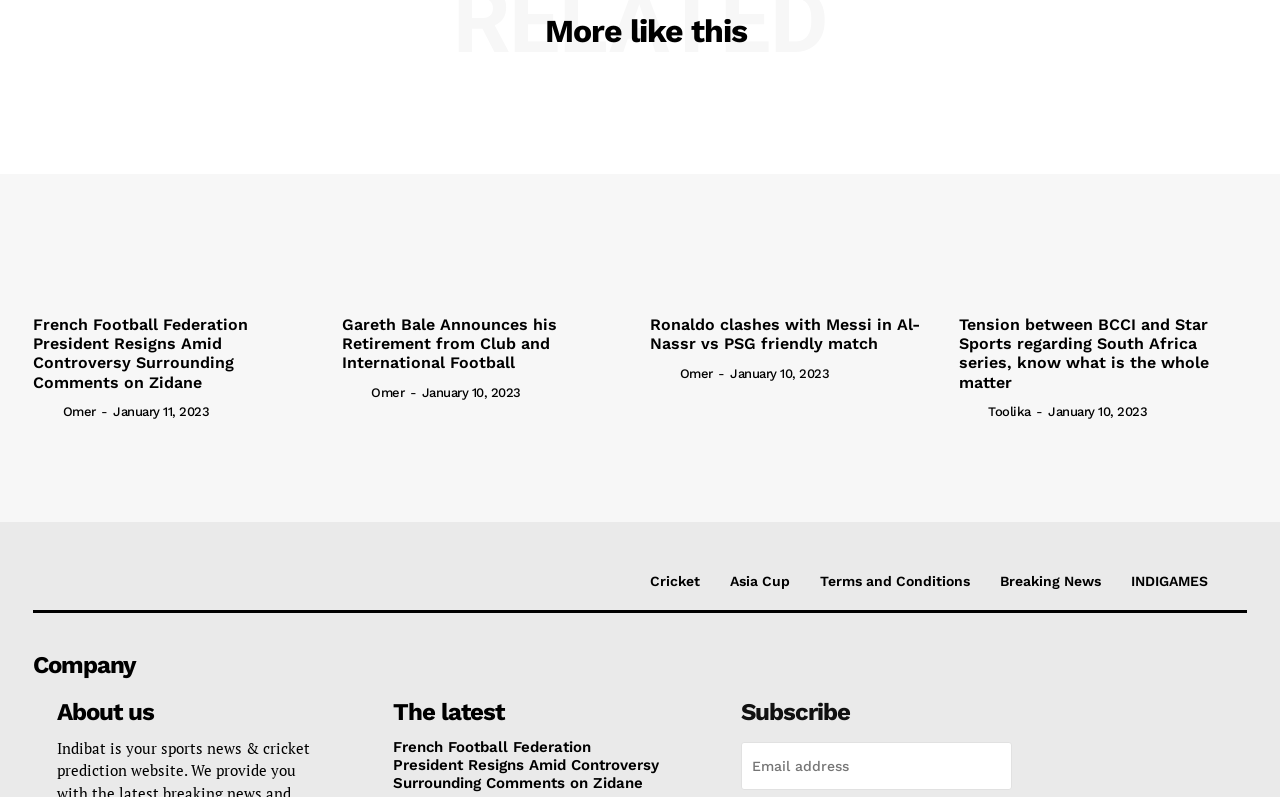Kindly provide the bounding box coordinates of the section you need to click on to fulfill the given instruction: "View the article about Gareth Bale Announces his Retirement from Club and International Football".

[0.267, 0.122, 0.492, 0.375]